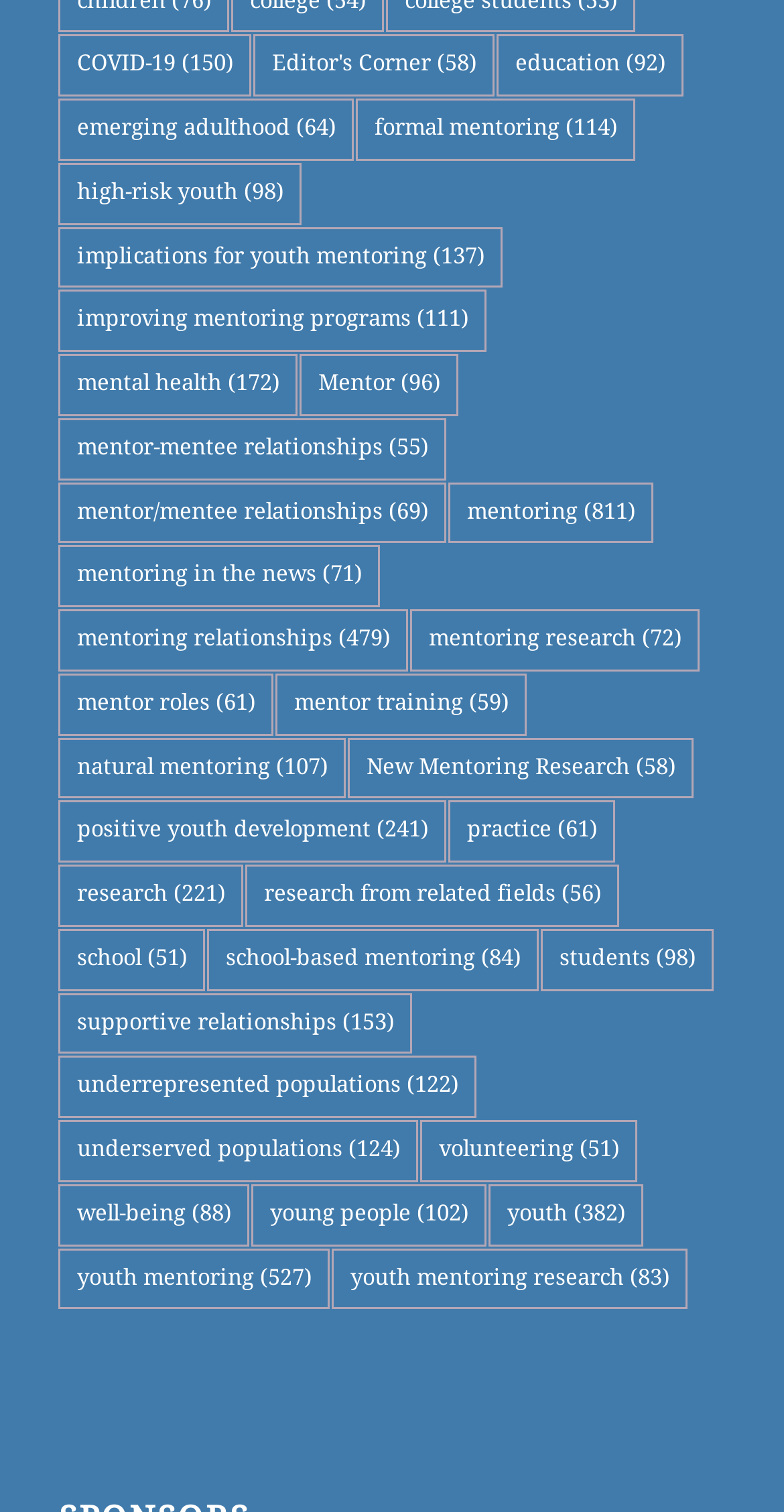Please identify the bounding box coordinates of the region to click in order to complete the given instruction: "Read about education". The coordinates should be four float numbers between 0 and 1, i.e., [left, top, right, bottom].

[0.634, 0.023, 0.872, 0.064]